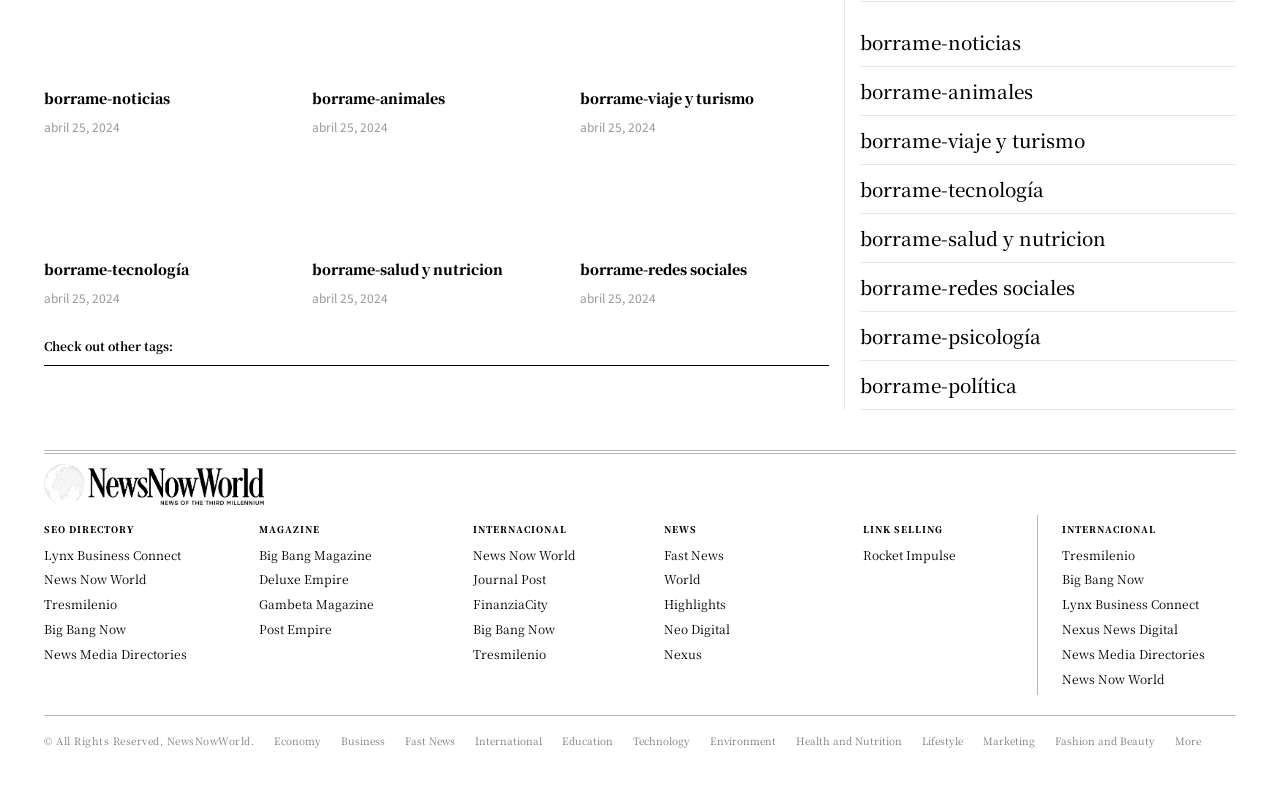Locate the bounding box coordinates of the element I should click to achieve the following instruction: "click noticias link".

[0.034, 0.111, 0.133, 0.136]